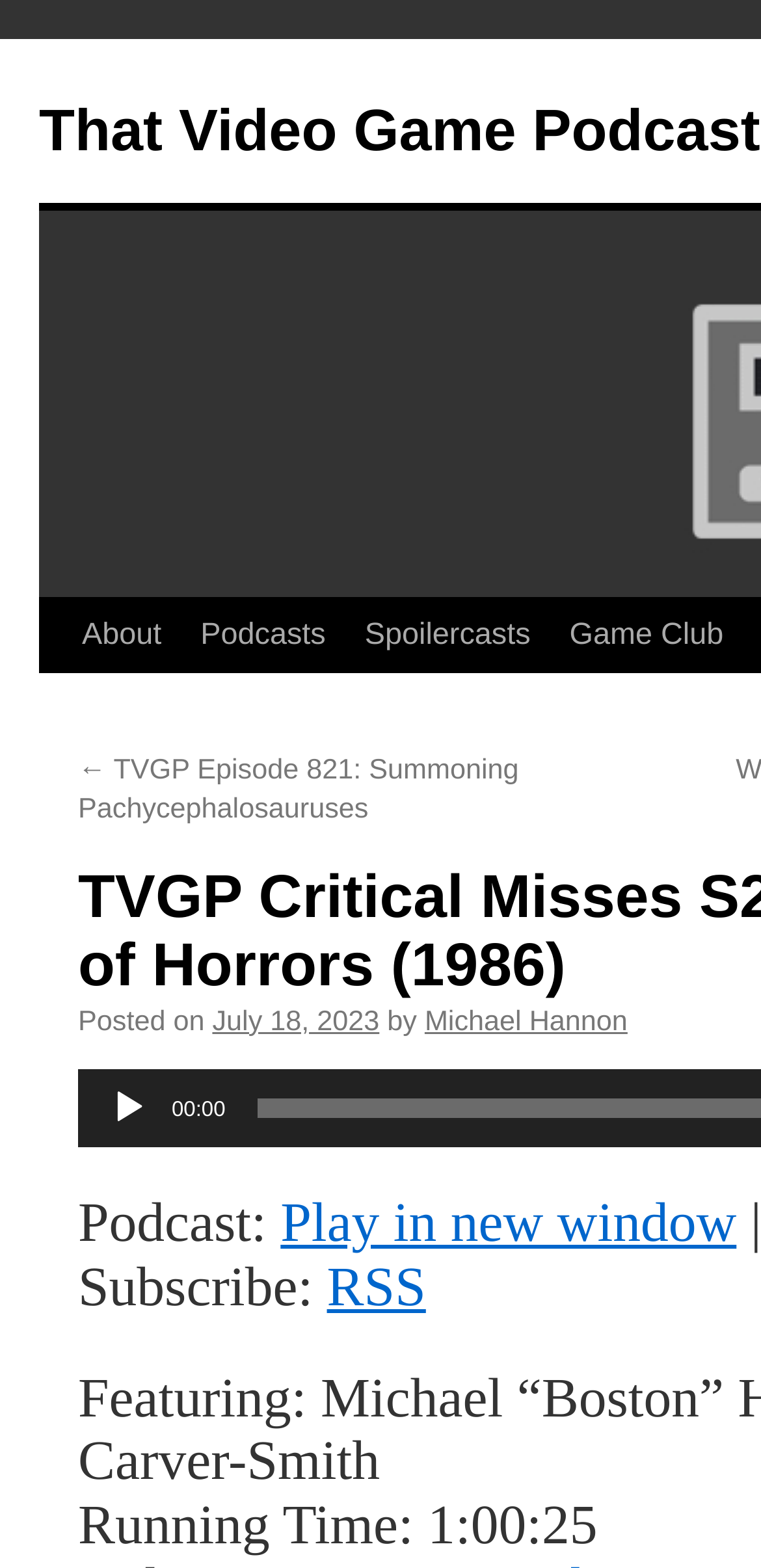Locate the bounding box coordinates of the region to be clicked to comply with the following instruction: "Play the podcast". The coordinates must be four float numbers between 0 and 1, in the form [left, top, right, bottom].

[0.144, 0.694, 0.195, 0.719]